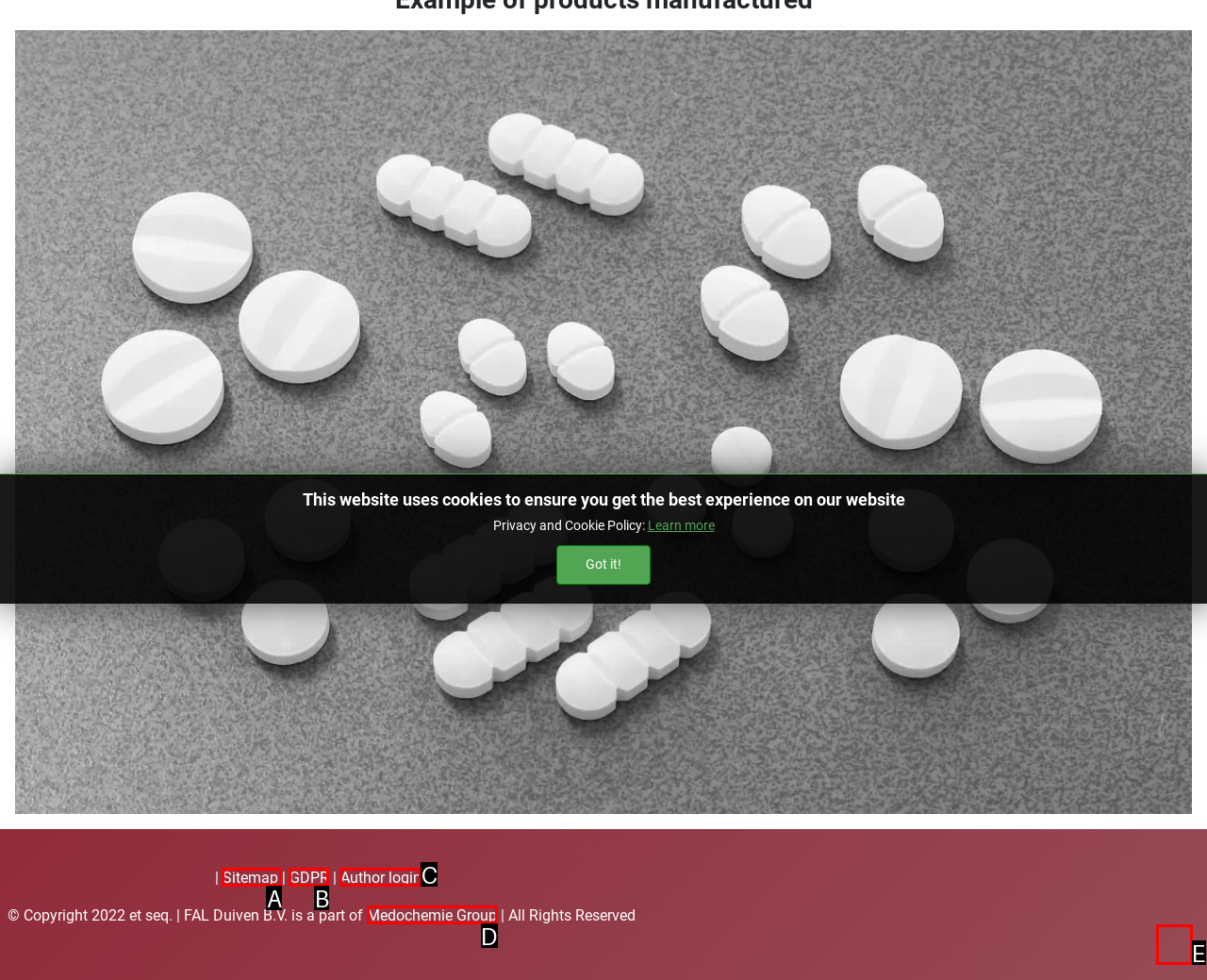Given the description: Medochemie Group
Identify the letter of the matching UI element from the options.

D